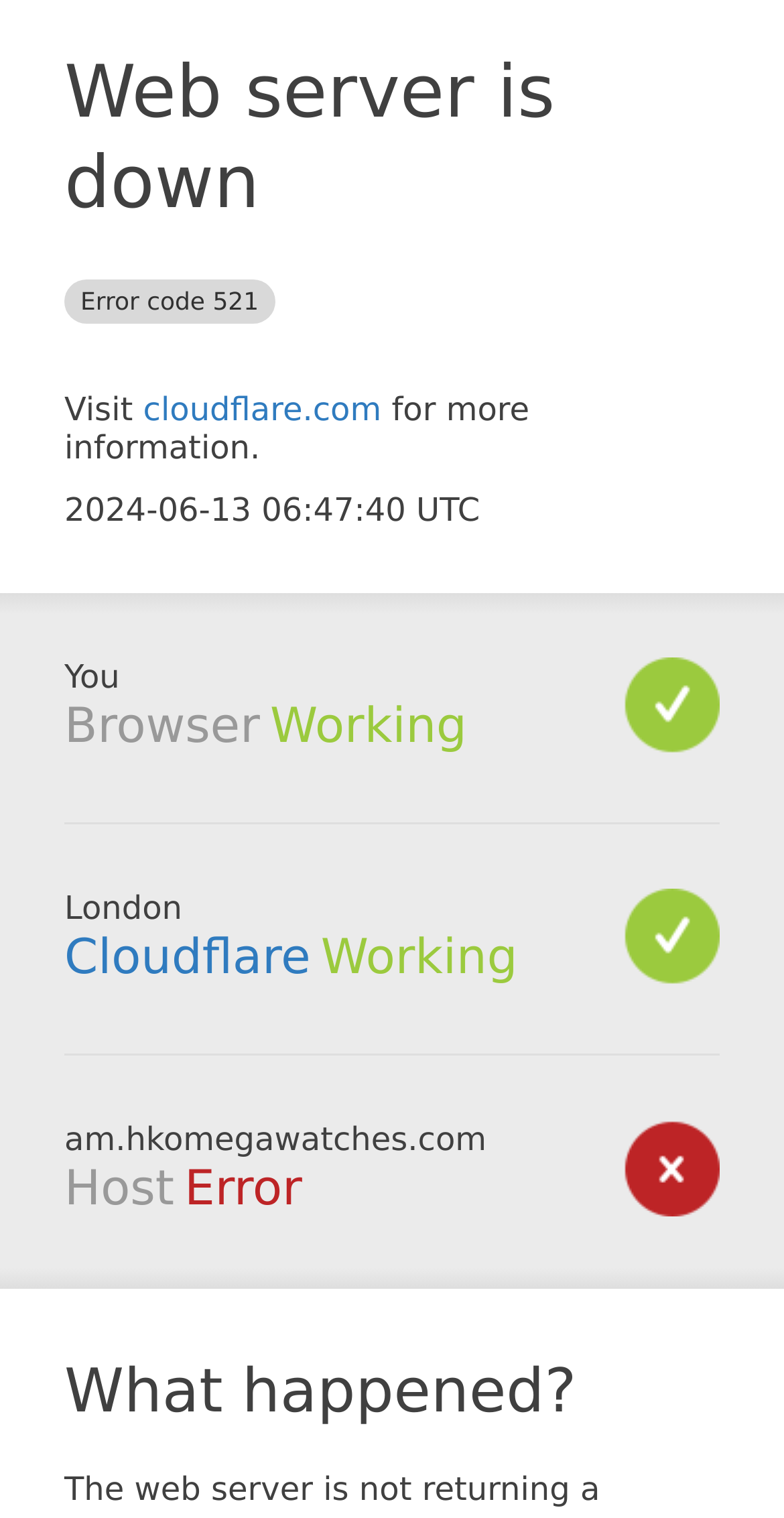Give a one-word or short phrase answer to this question: 
What is the current time?

2024-06-13 06:47:40 UTC